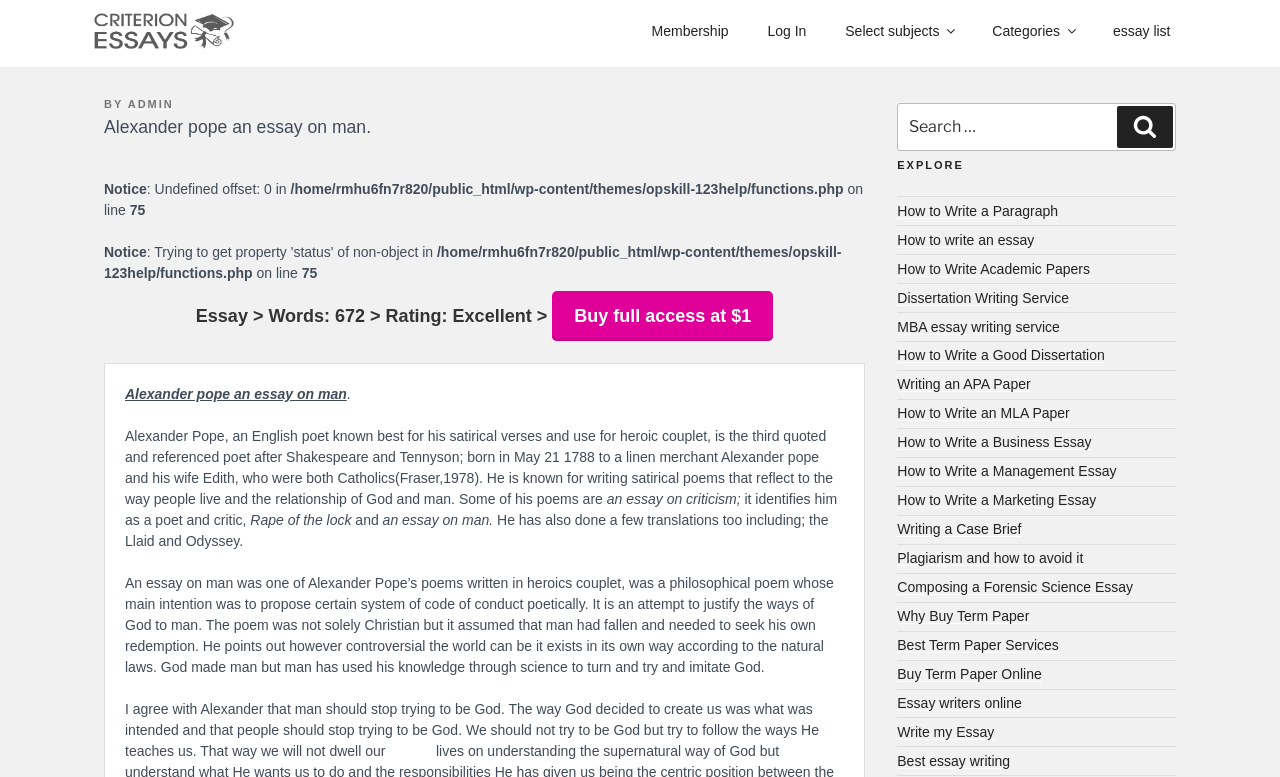Locate and extract the text of the main heading on the webpage.

Alexander pope an essay on man.